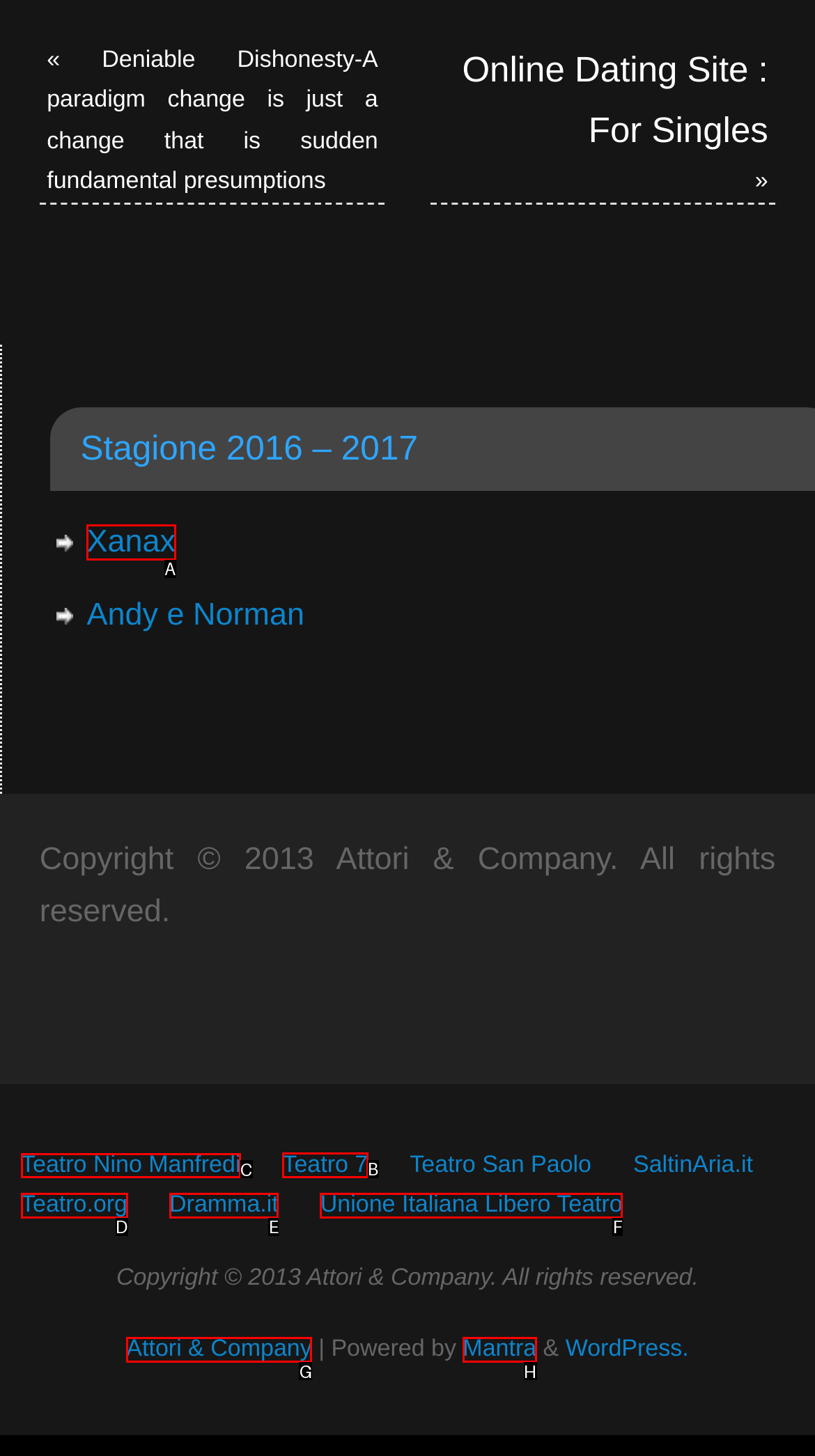Which option should be clicked to complete this task: Explore Teatro Nino Manfredi
Reply with the letter of the correct choice from the given choices.

C